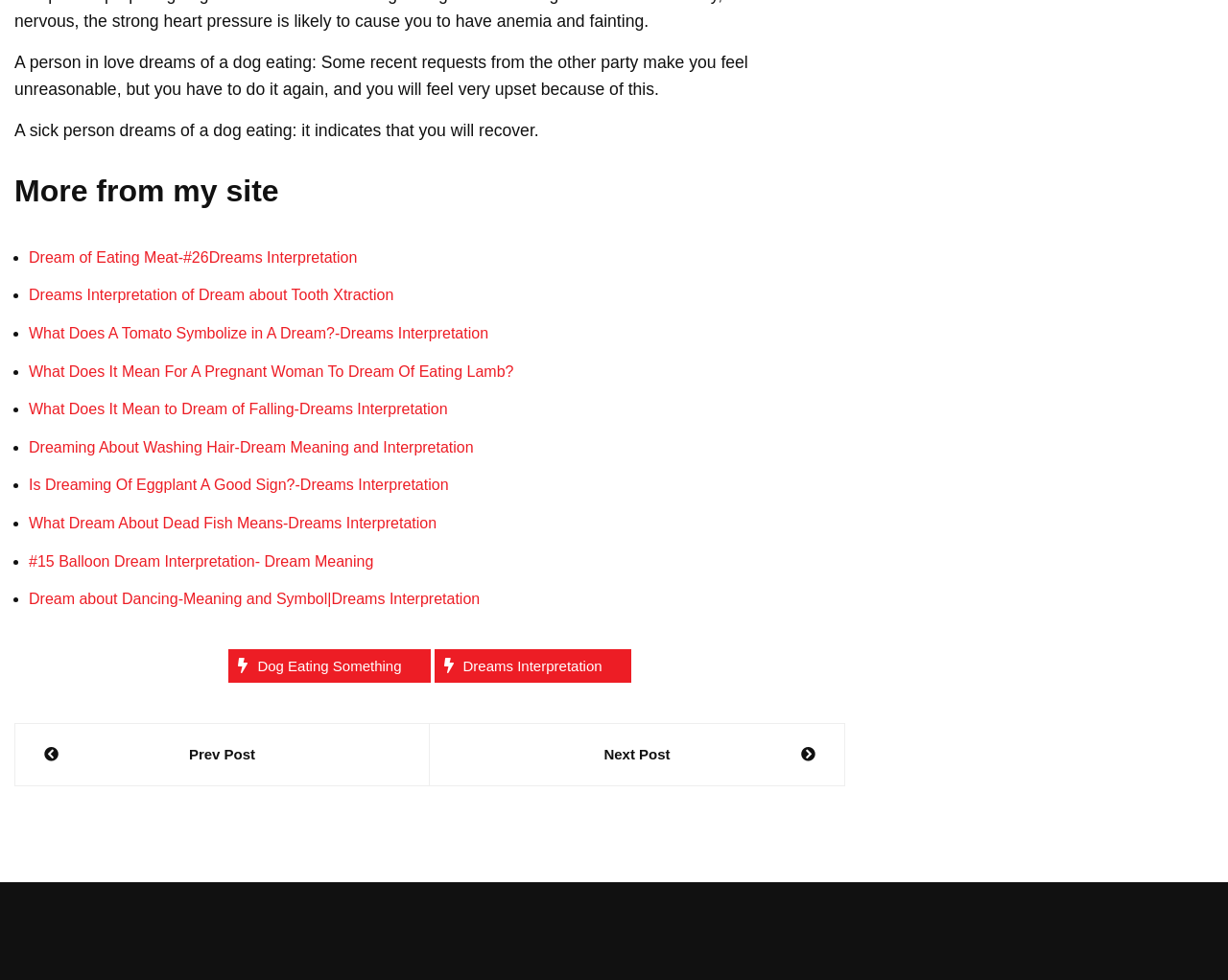What is the navigation option below the links?
Look at the image and provide a short answer using one word or a phrase.

Prev Post and Next Post